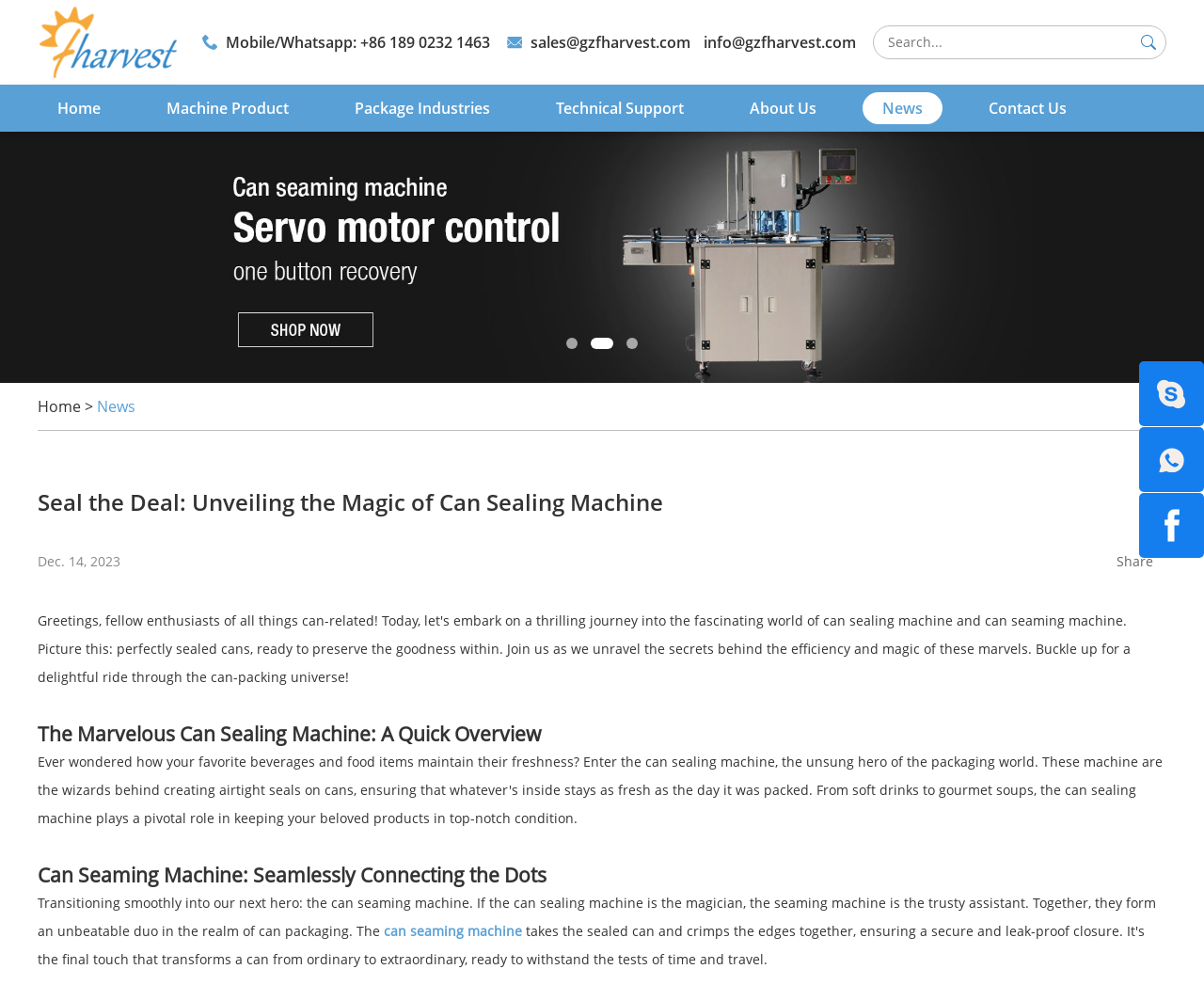What is the purpose of the can seaming machine? Based on the screenshot, please respond with a single word or phrase.

To seamlessly connect the dots